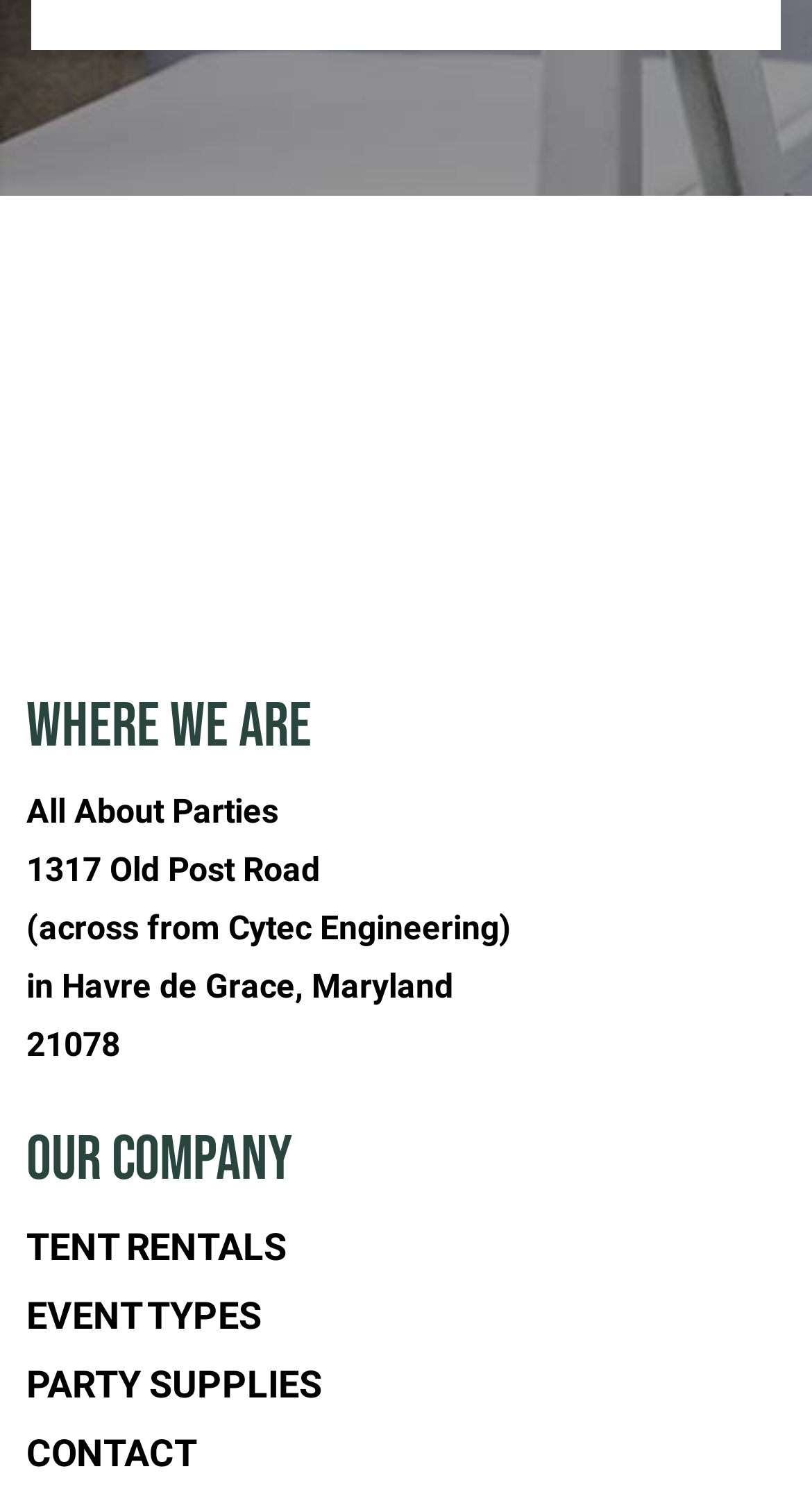What is the location of All About Parties?
Ensure your answer is thorough and detailed.

I found the location by looking at the text elements under the 'Where We Are' heading, which mentions '1317 Old Post Road' and 'in Havre de Grace, Maryland'.